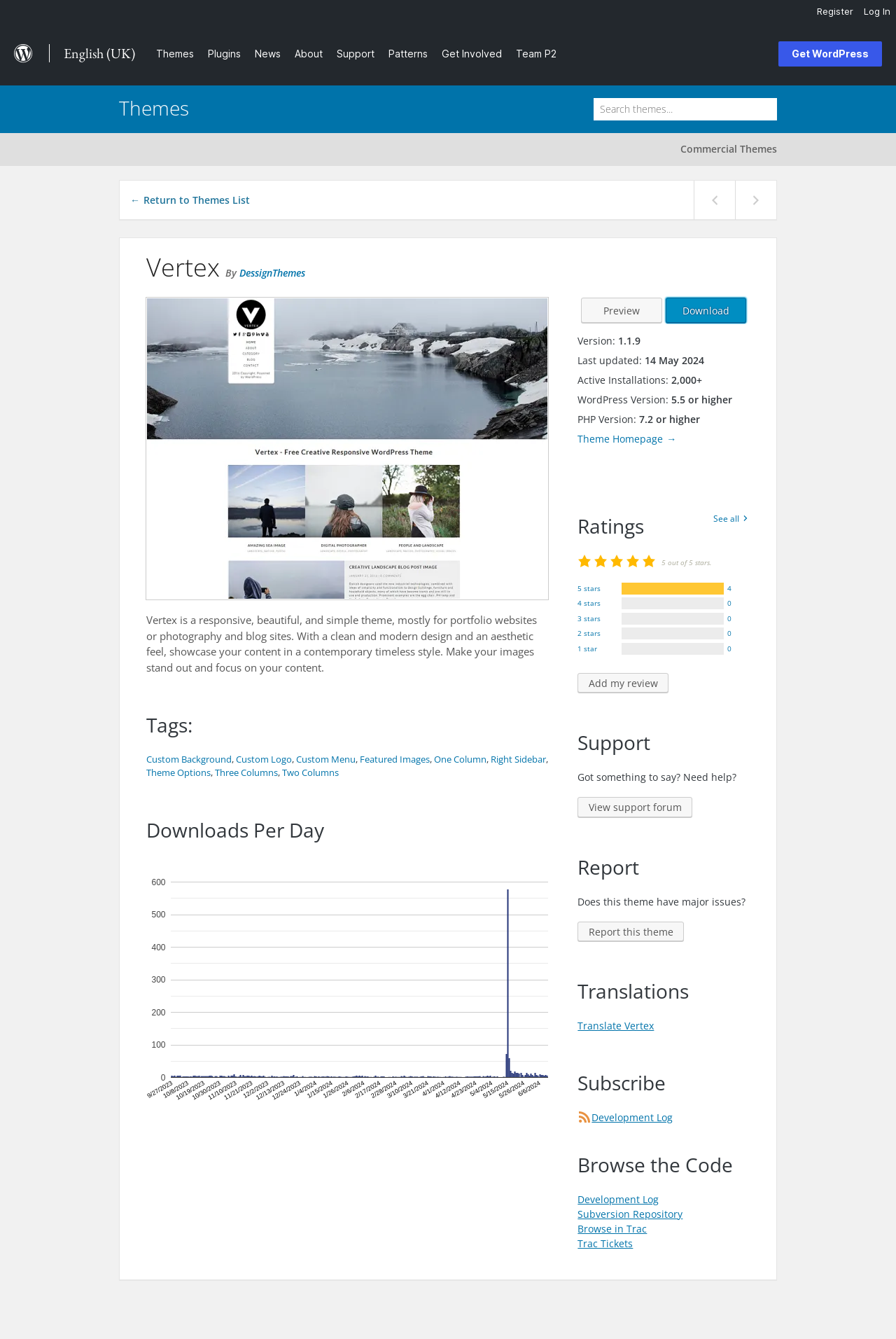Pinpoint the bounding box coordinates of the element that must be clicked to accomplish the following instruction: "Download the Vertex theme". The coordinates should be in the format of four float numbers between 0 and 1, i.e., [left, top, right, bottom].

[0.743, 0.222, 0.833, 0.241]